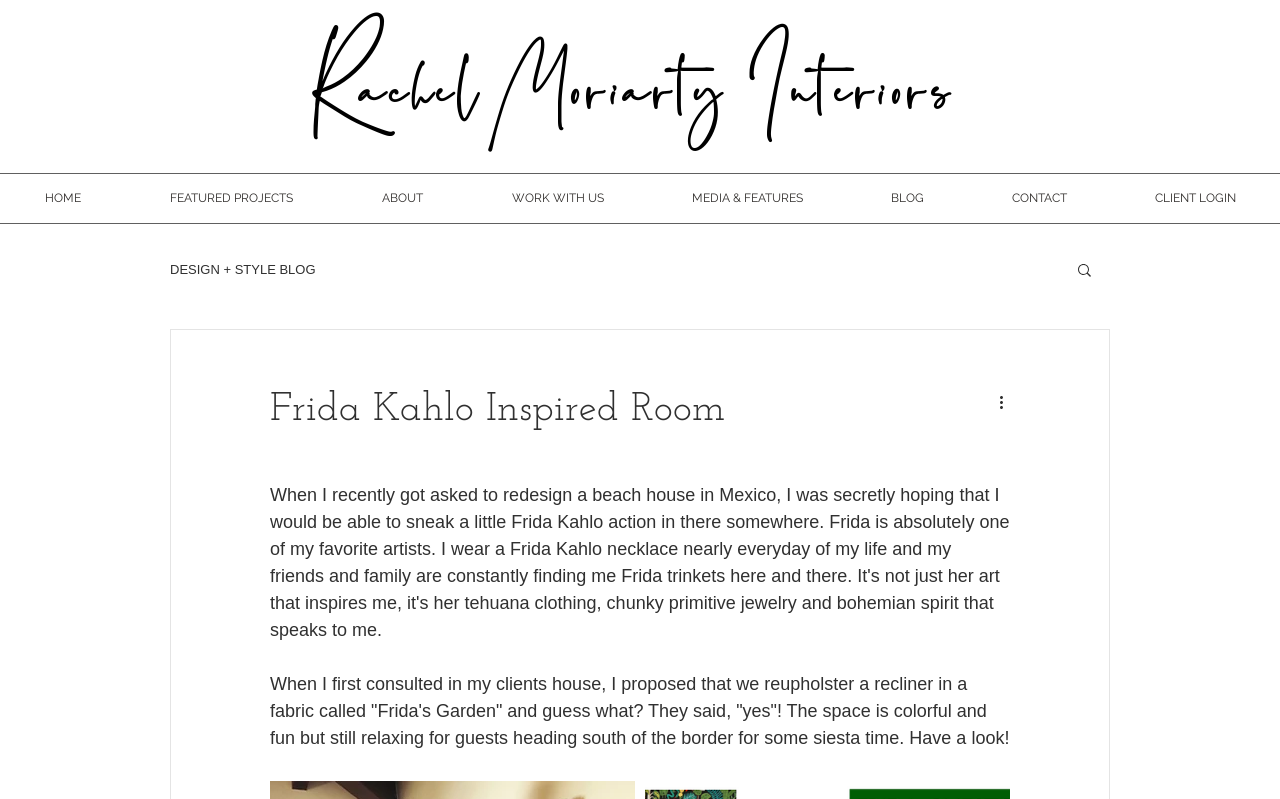Describe every aspect of the webpage comprehensively.

The webpage is about Rachel Moriarty Interiors, a design firm, and features a blog post about a Frida Kahlo-inspired room design. At the top of the page, there is a heading with the firm's name, followed by a navigation menu with links to various sections of the website, including HOME, FEATURED PROJECTS, ABOUT, WORK WITH US, MEDIA & FEATURES, BLOG, CONTACT, and CLIENT LOGIN.

Below the navigation menu, there is a secondary navigation menu specific to the blog section, with a link to the DESIGN + STYLE BLOG. Next to it, there is a search button with a magnifying glass icon.

The main content of the page is a blog post titled "Frida Kahlo Inspired Room", which features a heading and a paragraph of text describing the design process and the resulting space. The text mentions reupholstering a recliner in a fabric called "Frida's Garden" and describes the space as colorful, fun, and relaxing.

There are two buttons on the page: a "More actions" button with an icon, and a search button with a magnifying glass icon. The "More actions" button is located below the blog post heading, while the search button is located next to the blog navigation menu.